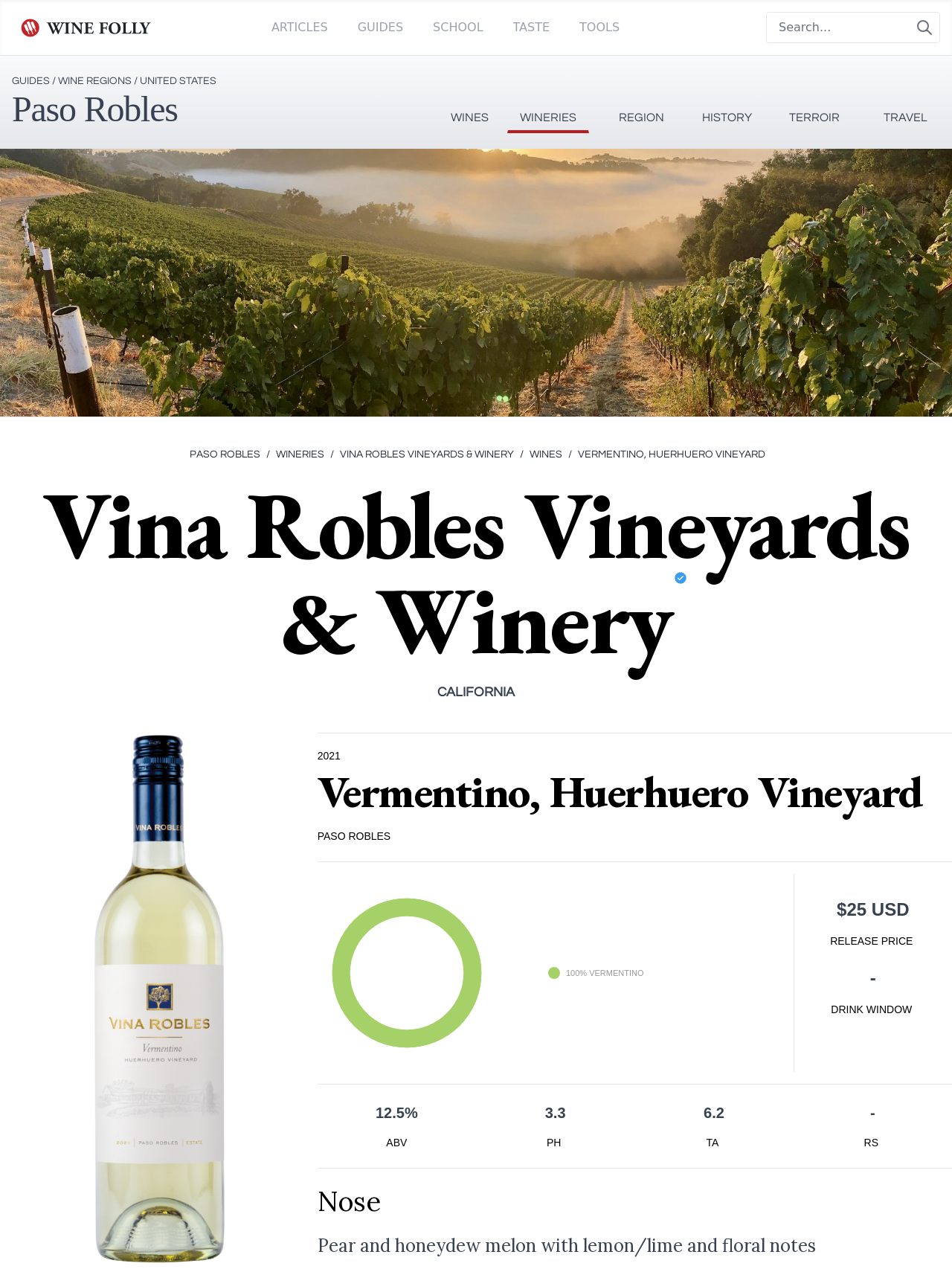Generate the title text from the webpage.

Vina Robles Vineyards & Winery